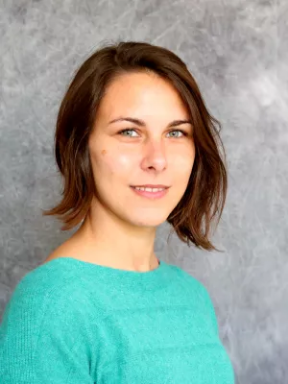Give a detailed account of the visual content in the image.

This image features Judith Korth, a postdoctoral researcher, who is a significant contributor to the study of brown dwarfs. She is depicted with a warm smile against a subtle gray background, suggesting an approachable and professional demeanor. Judith's work is especially focused on the research titled "Greening of the brown-dwarf desert," which investigates the characteristics of a specific brown dwarf, designated EPIC 212036875b. This astronomical body is noted for its mass of 51 Jupiter masses and a unique 5-day orbit around an F7 V star. The image serves to highlight her role within the Division of Astrophysics at Lund Observatory, embodying the spirit of scientific inquiry and collaboration.